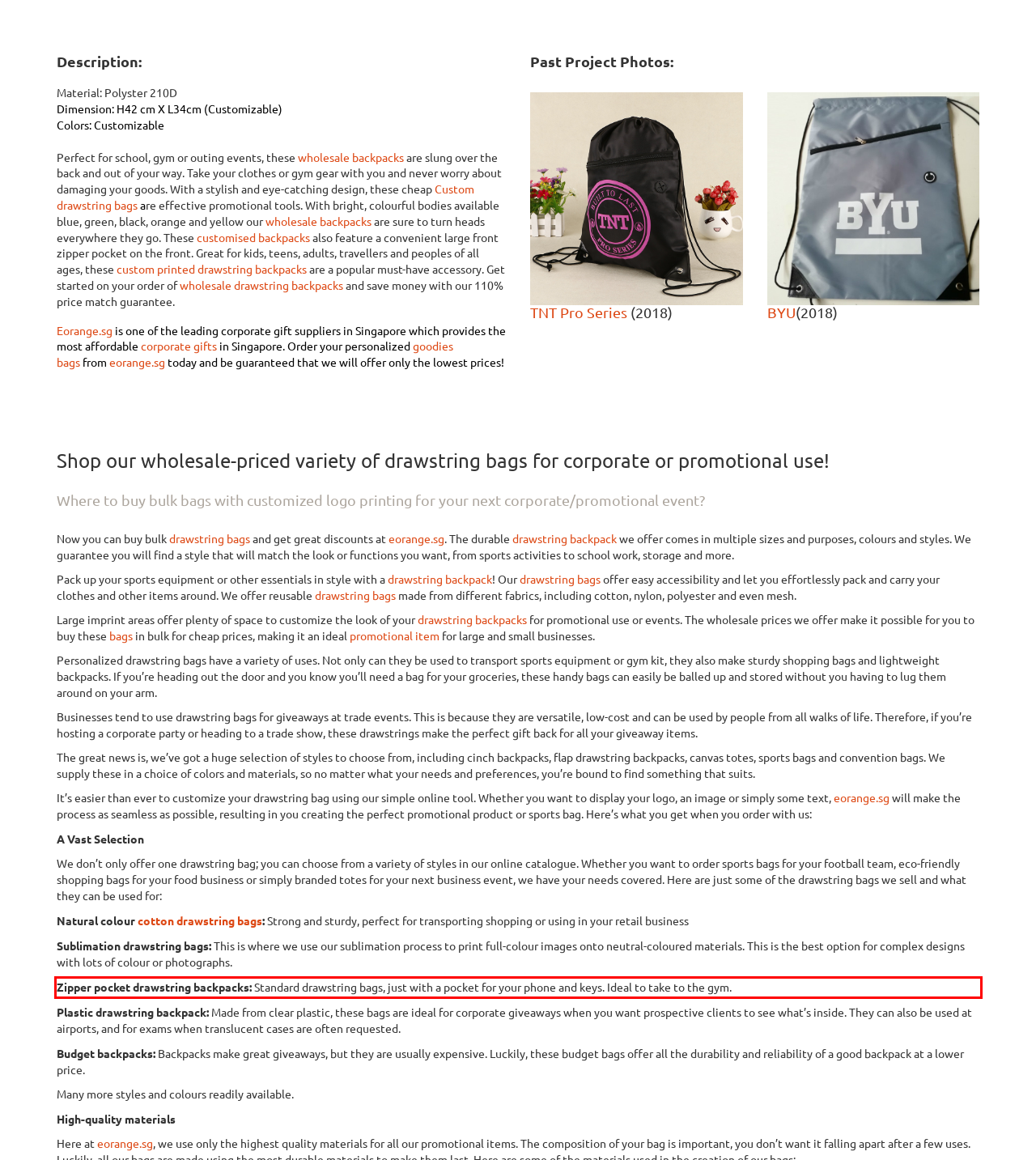Analyze the red bounding box in the provided webpage screenshot and generate the text content contained within.

Zipper pocket drawstring backpacks: Standard drawstring bags, just with a pocket for your phone and keys. Ideal to take to the gym.